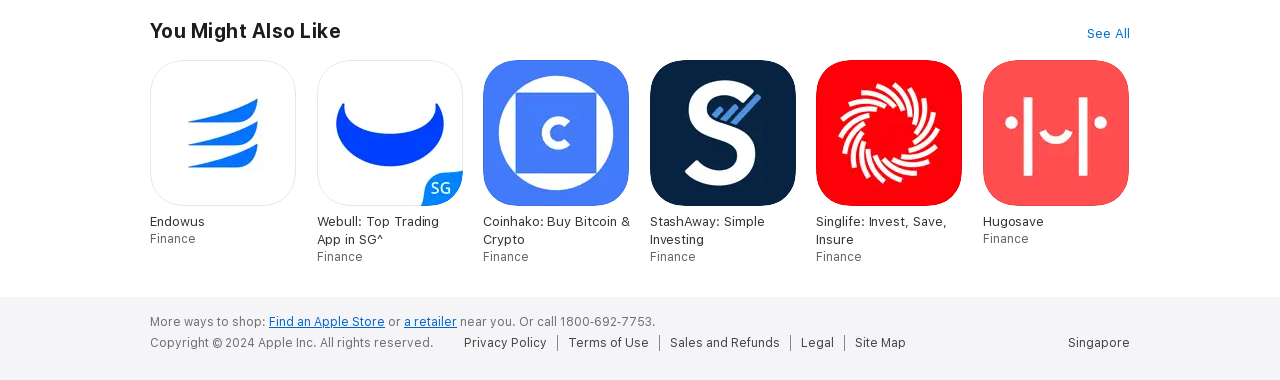Respond to the question with just a single word or phrase: 
How many links are there under 'You Might Also Like'?

6